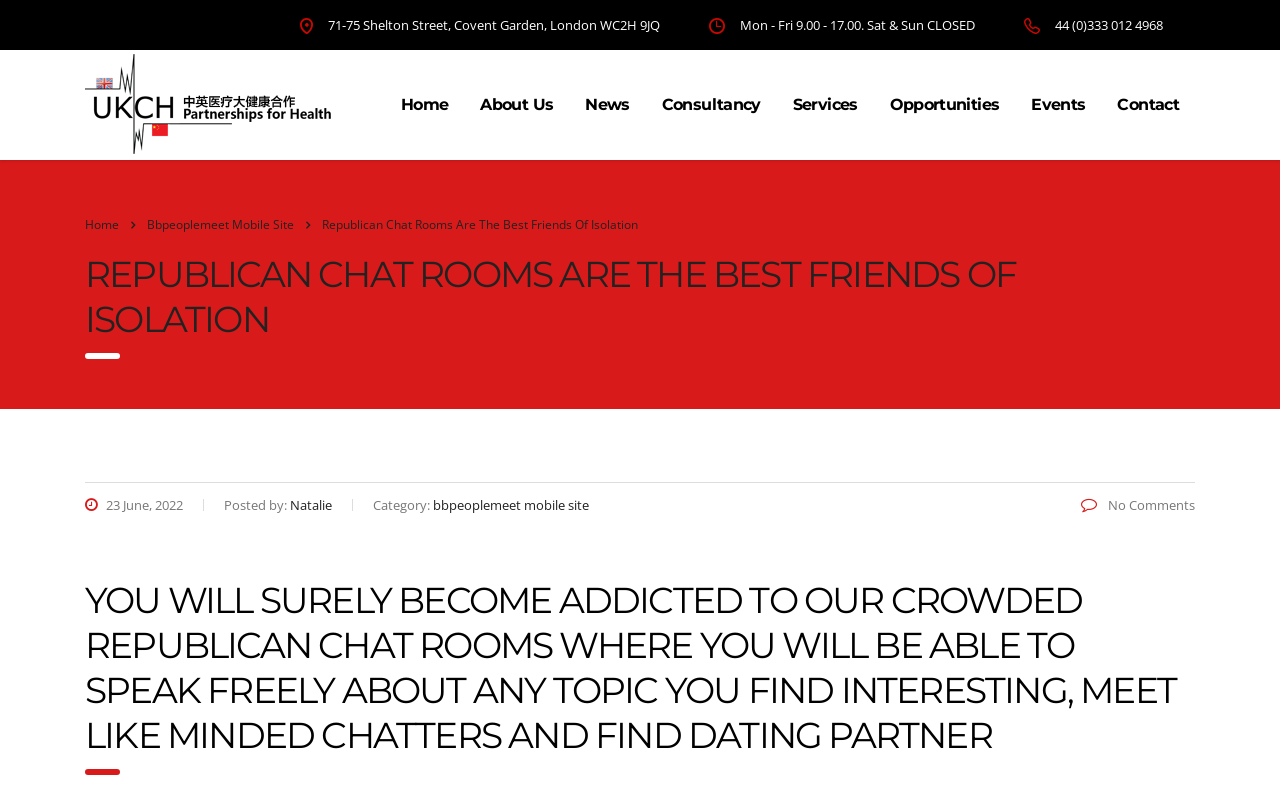What is the phone number of UKCPFH?
Provide a short answer using one word or a brief phrase based on the image.

44 (0)333 012 4968